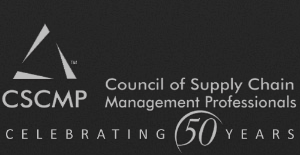Generate an elaborate description of what you see in the image.

The image features the logo of the Council of Supply Chain Management Professionals (CSCMP), prominently displaying its abbreviation, "CSCMP", along with the full name of the organization. Below the logo, it celebrates a significant milestone with the text "CELEBRATING 50 YEARS," highlighting a half-century of contributions and advancements in the field of supply chain management. The overall design is sleek and professional, set against a dark background, which conveys a serious and prestigious tone appropriate for an organization dedicated to enhancing supply chain practices and networking among professionals in the industry.